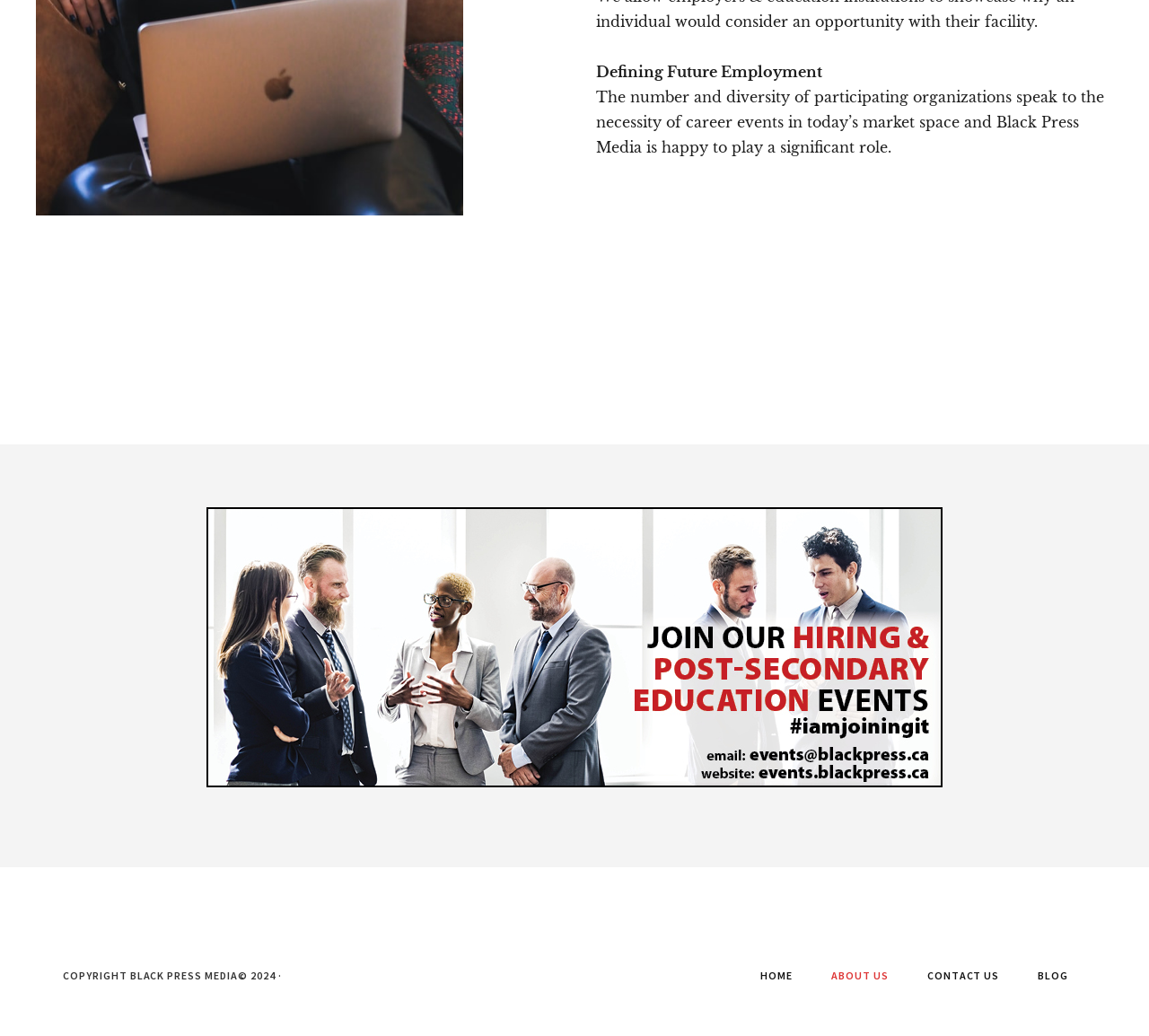Please respond in a single word or phrase: 
How many navigation links are there?

4